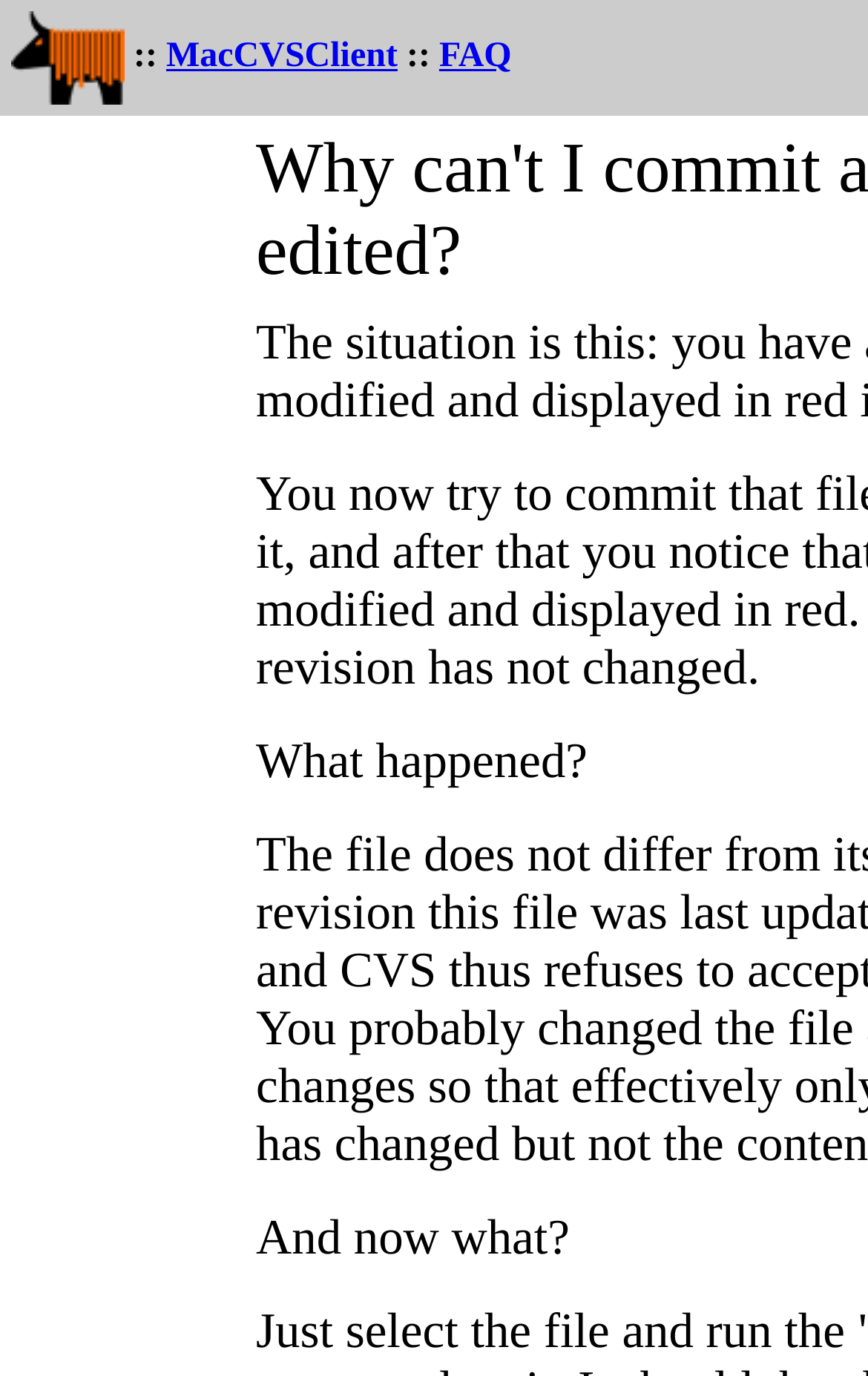Provide the bounding box for the UI element matching this description: "FAQ".

[0.506, 0.027, 0.589, 0.054]